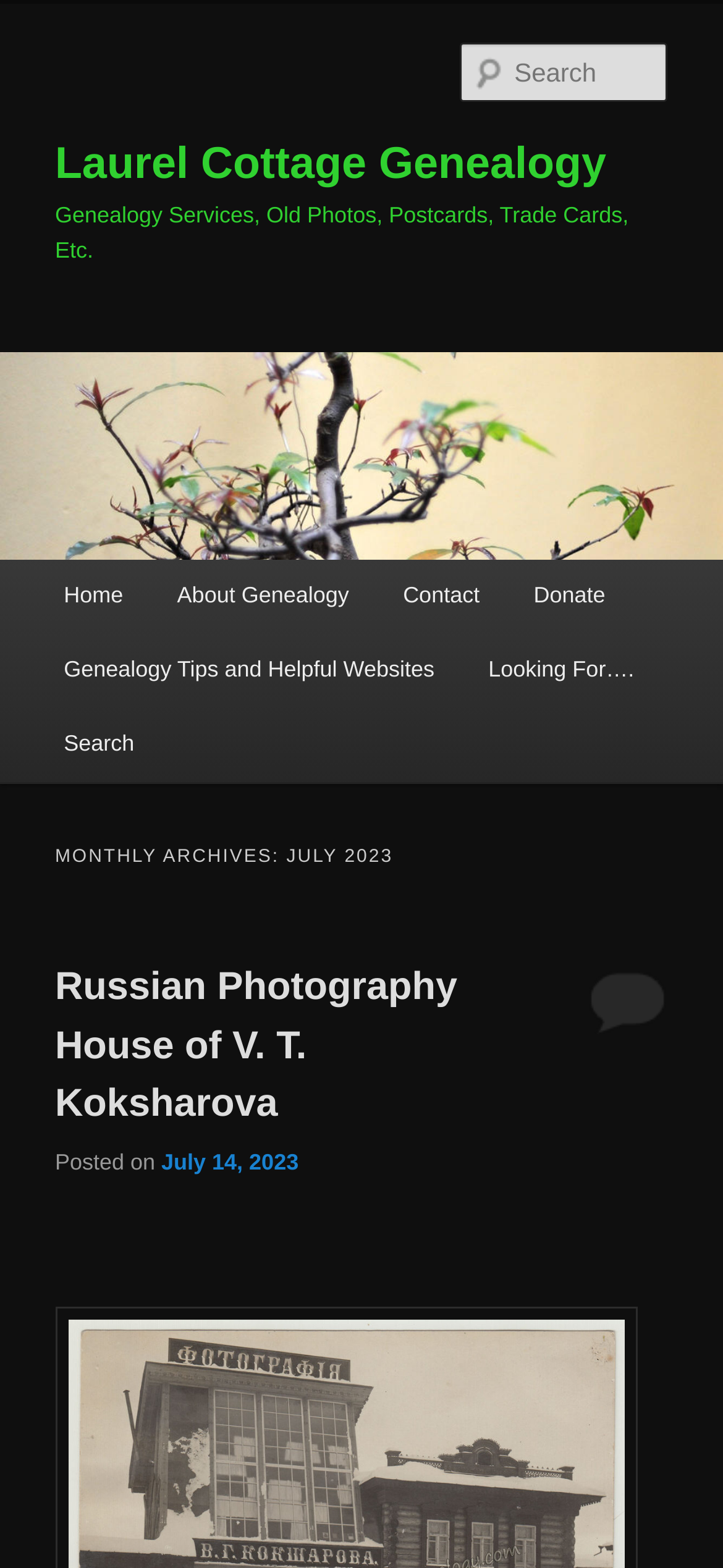What is the main menu item after 'Home'?
Provide a short answer using one word or a brief phrase based on the image.

About Genealogy